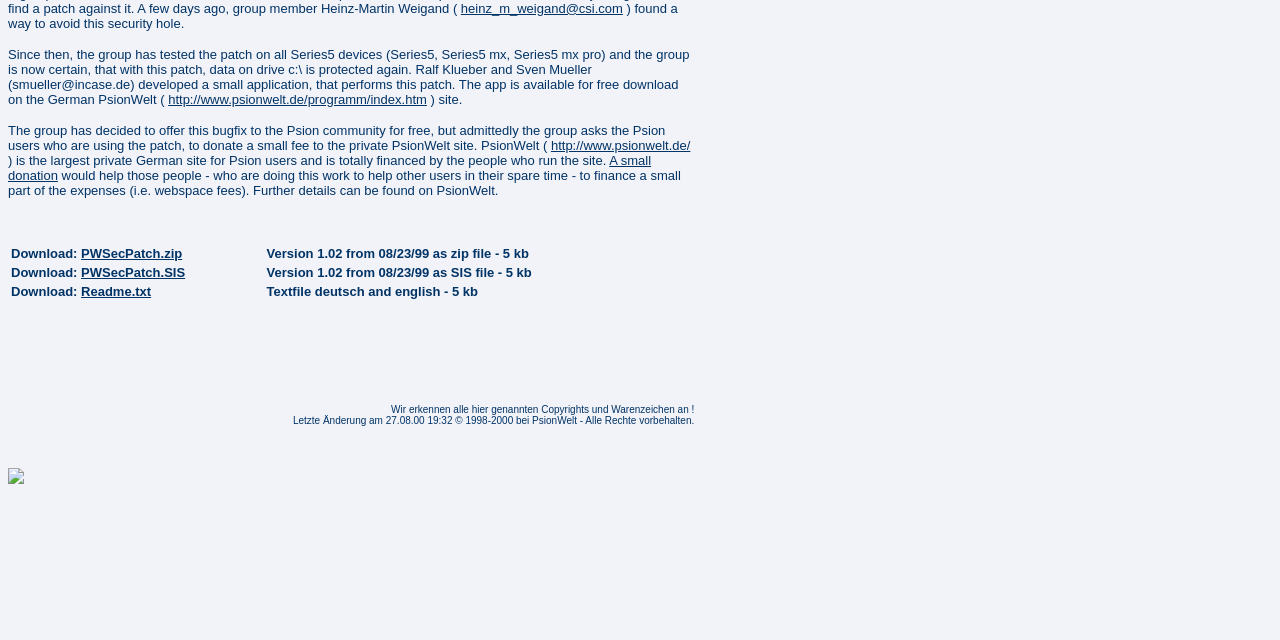Using the description: "aria-label="Twitter Button"", identify the bounding box of the corresponding UI element in the screenshot.

None